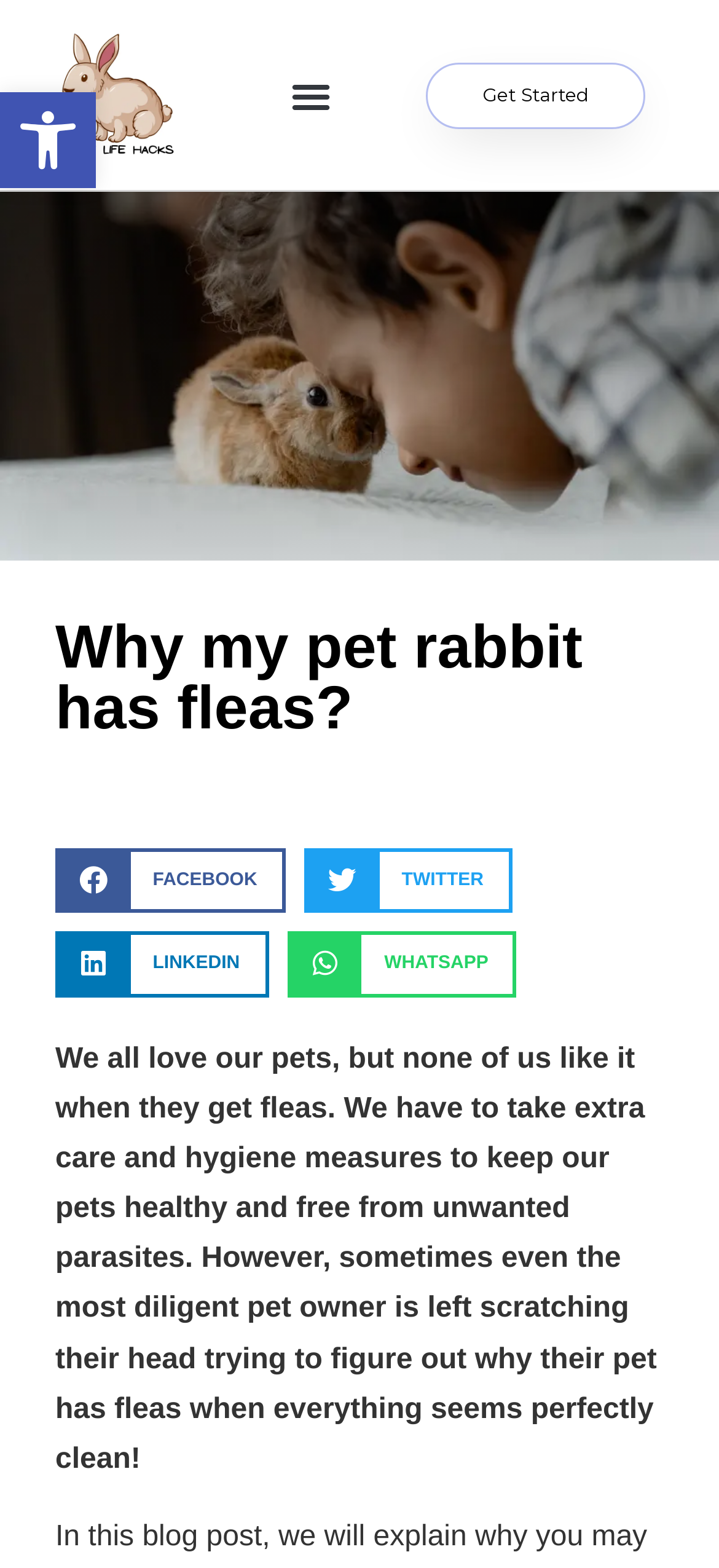Please specify the bounding box coordinates of the clickable region to carry out the following instruction: "Read the article". The coordinates should be four float numbers between 0 and 1, in the format [left, top, right, bottom].

[0.077, 0.665, 0.913, 0.941]